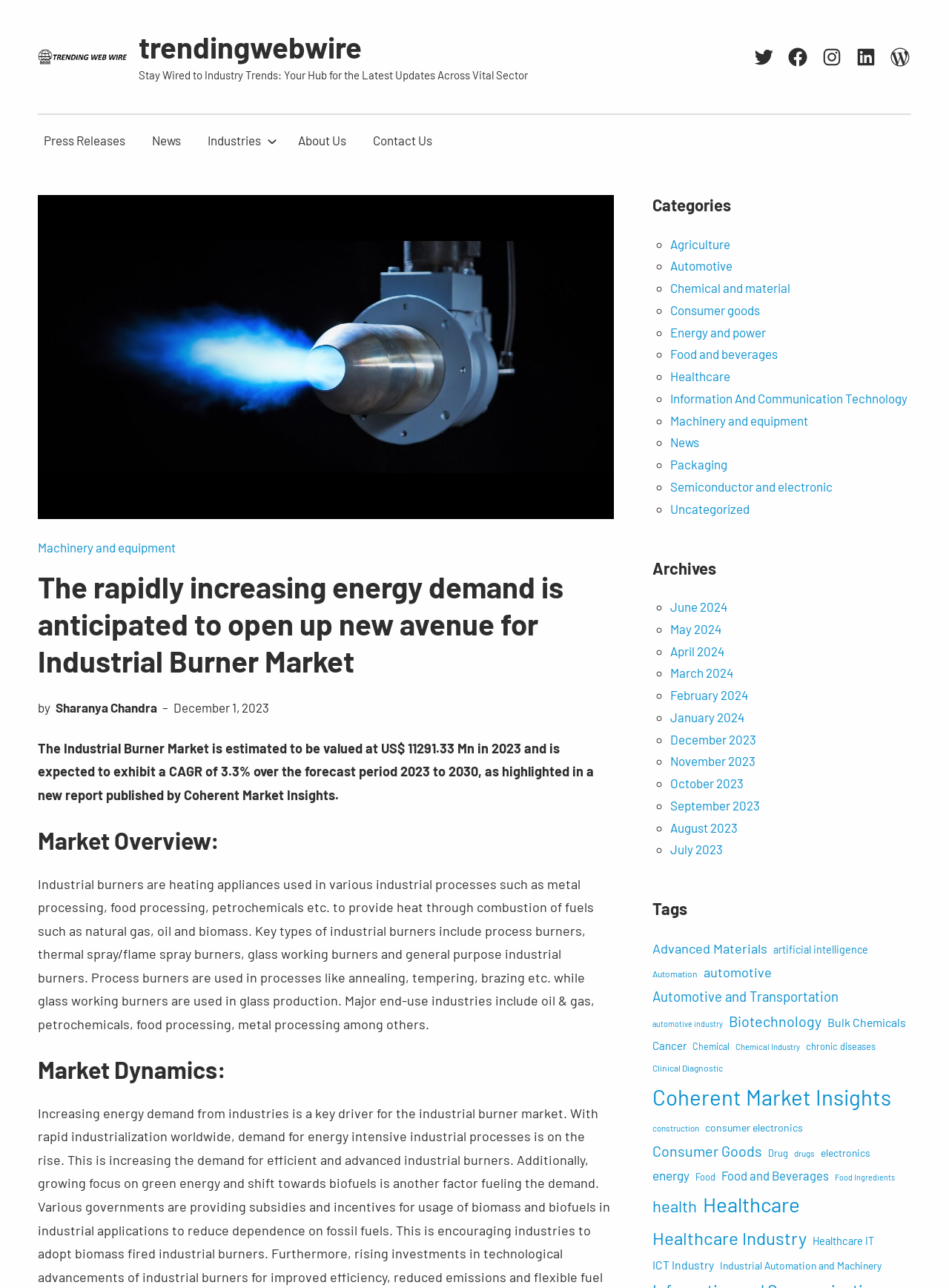Find and provide the bounding box coordinates for the UI element described here: "December 1, 2023". The coordinates should be given as four float numbers between 0 and 1: [left, top, right, bottom].

[0.182, 0.544, 0.283, 0.555]